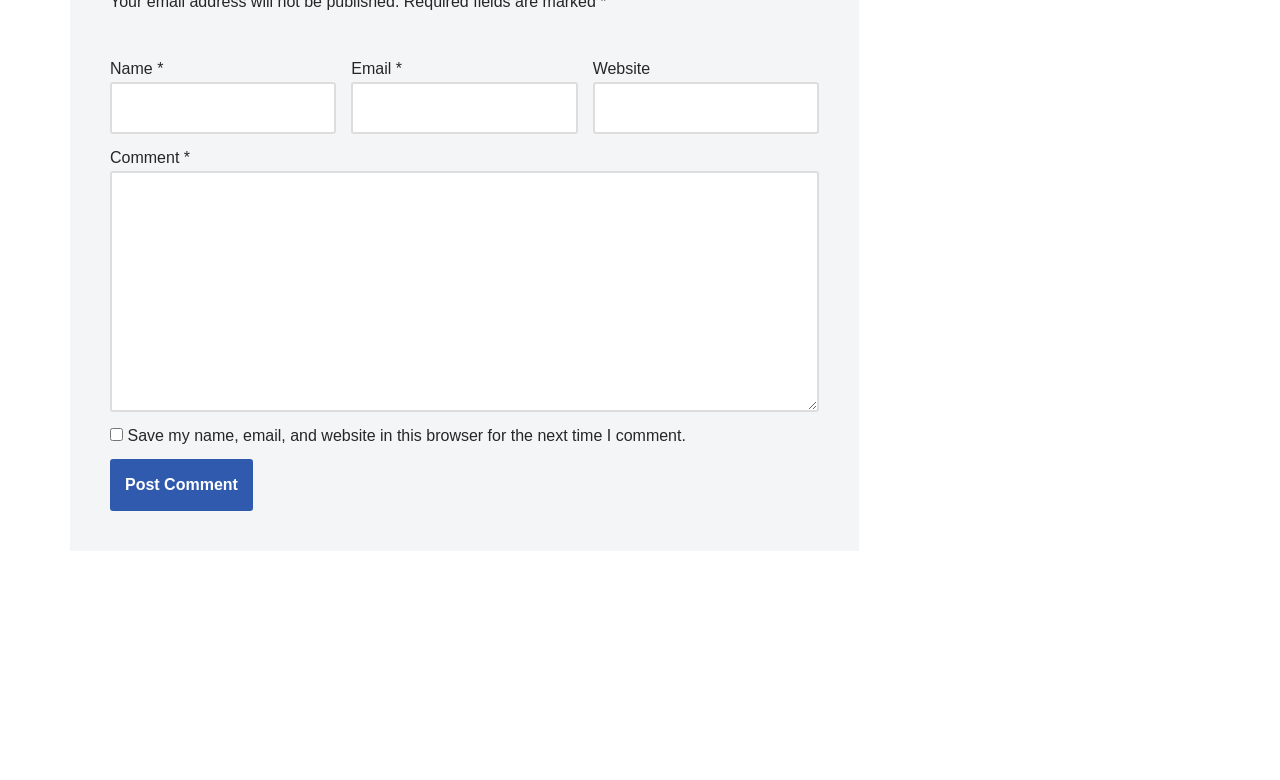Using the element description: "parent_node: Name * name="author"", determine the bounding box coordinates. The coordinates should be in the format [left, top, right, bottom], with values between 0 and 1.

[0.086, 0.106, 0.263, 0.171]